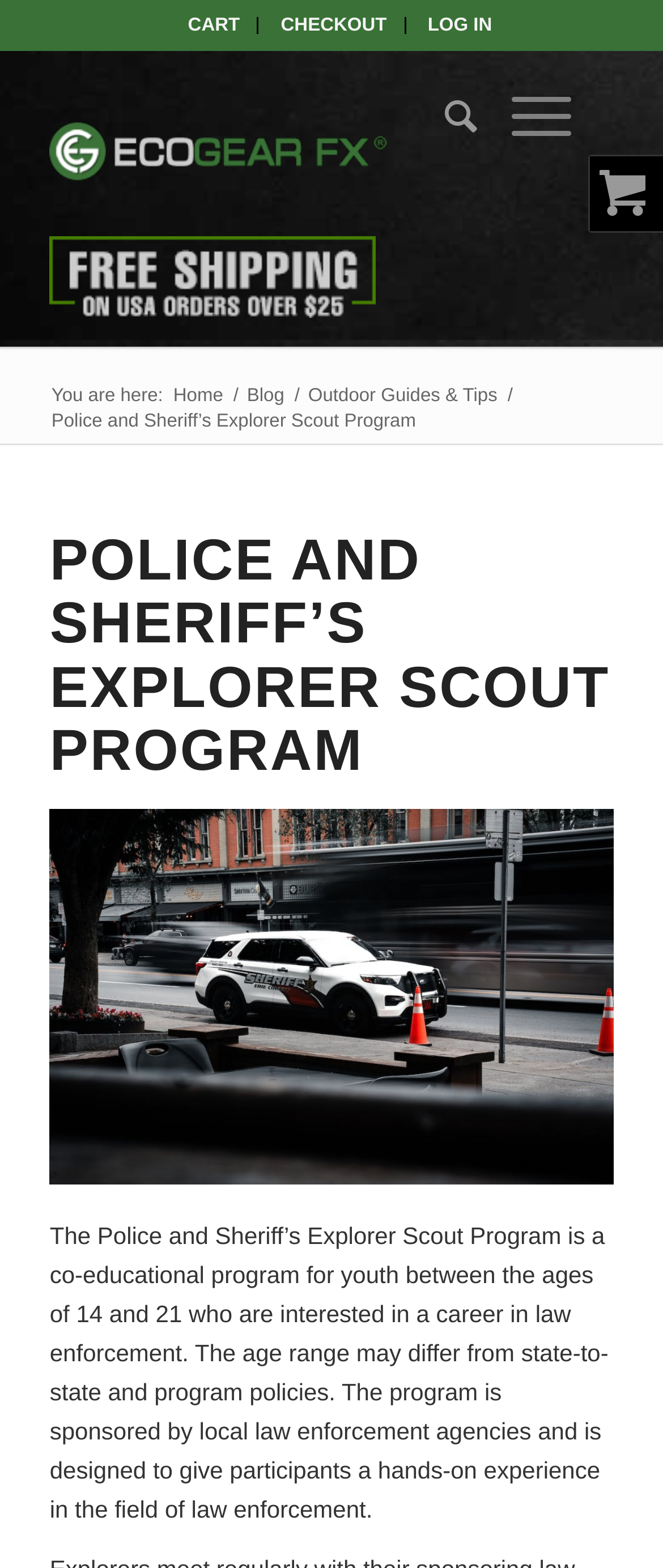Please provide a comprehensive response to the question below by analyzing the image: 
What is the name of the program sponsored by local law enforcement agencies?

The webpage states that the program is sponsored by local law enforcement agencies, and the name of the program is the Police and Sheriff’s Explorer Scout Program.